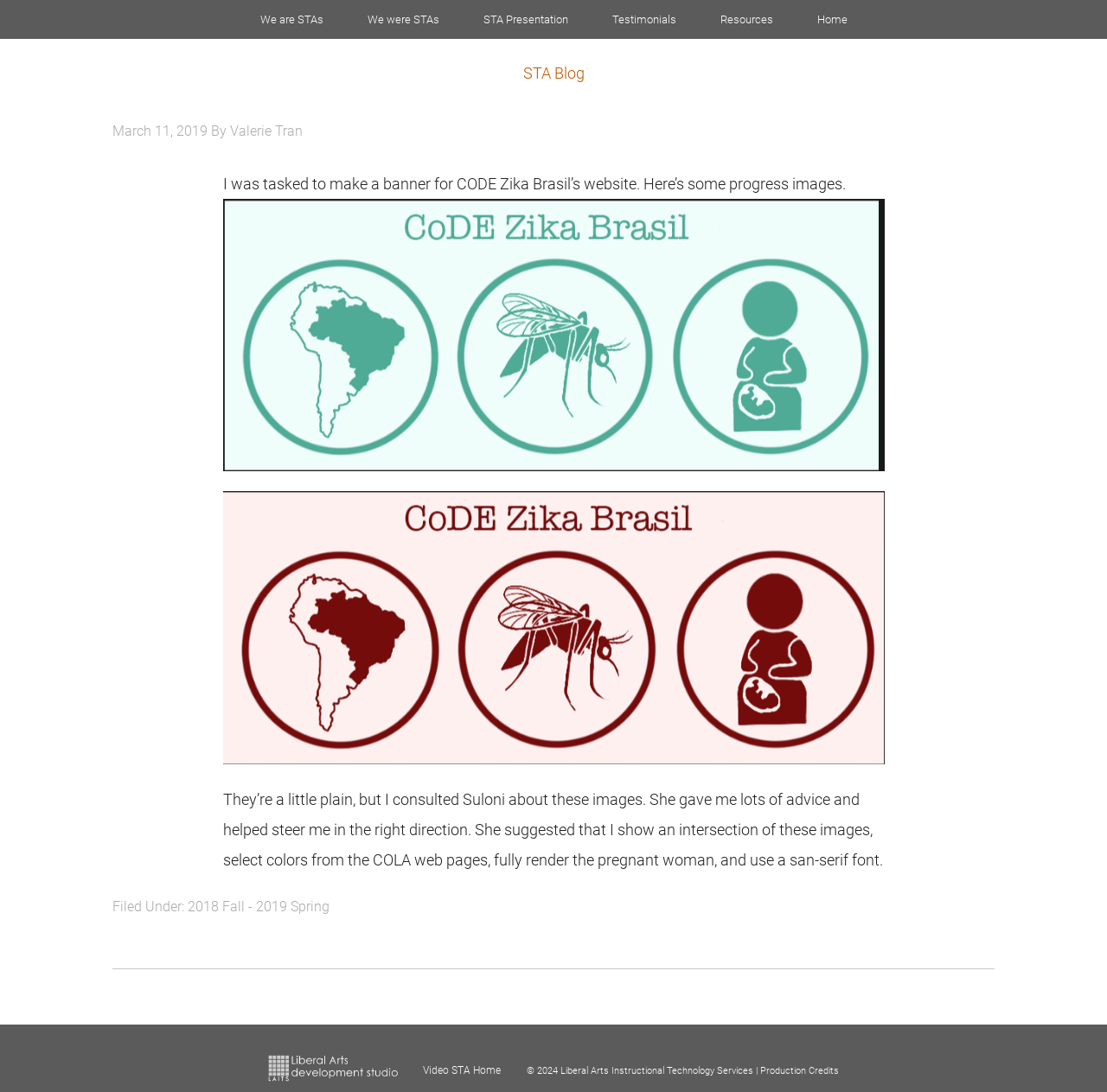Please provide the bounding box coordinates for the element that needs to be clicked to perform the following instruction: "check Resources". The coordinates should be given as four float numbers between 0 and 1, i.e., [left, top, right, bottom].

[0.632, 0.0, 0.717, 0.036]